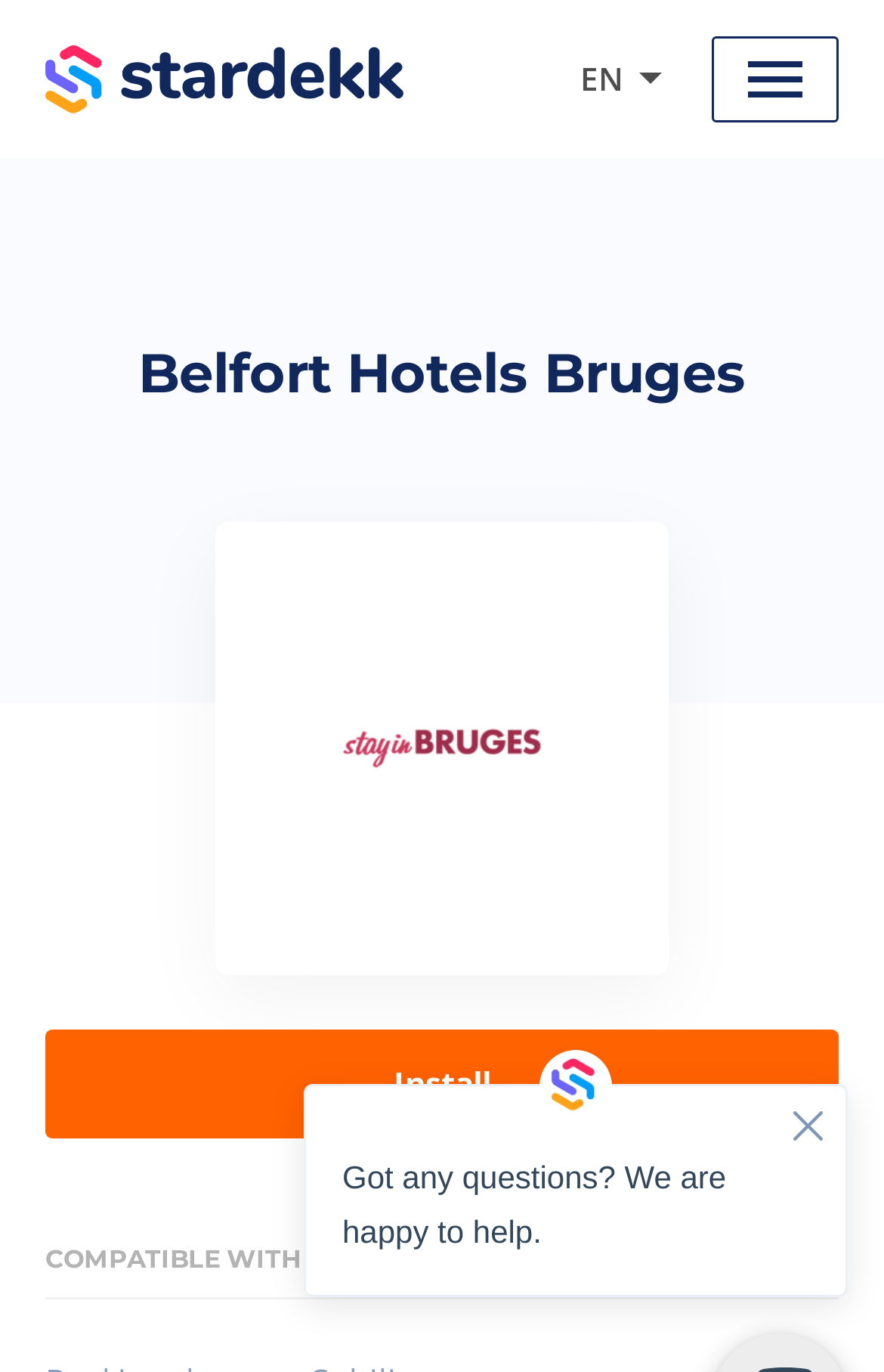Based on what you see in the screenshot, provide a thorough answer to this question: What is the compatible integration mentioned?

The compatible integration mentioned is Stardekk, as indicated by the heading element 'COMPATIBLE WITH' located at the bottom of the webpage, which specifically mentions Stardekk.